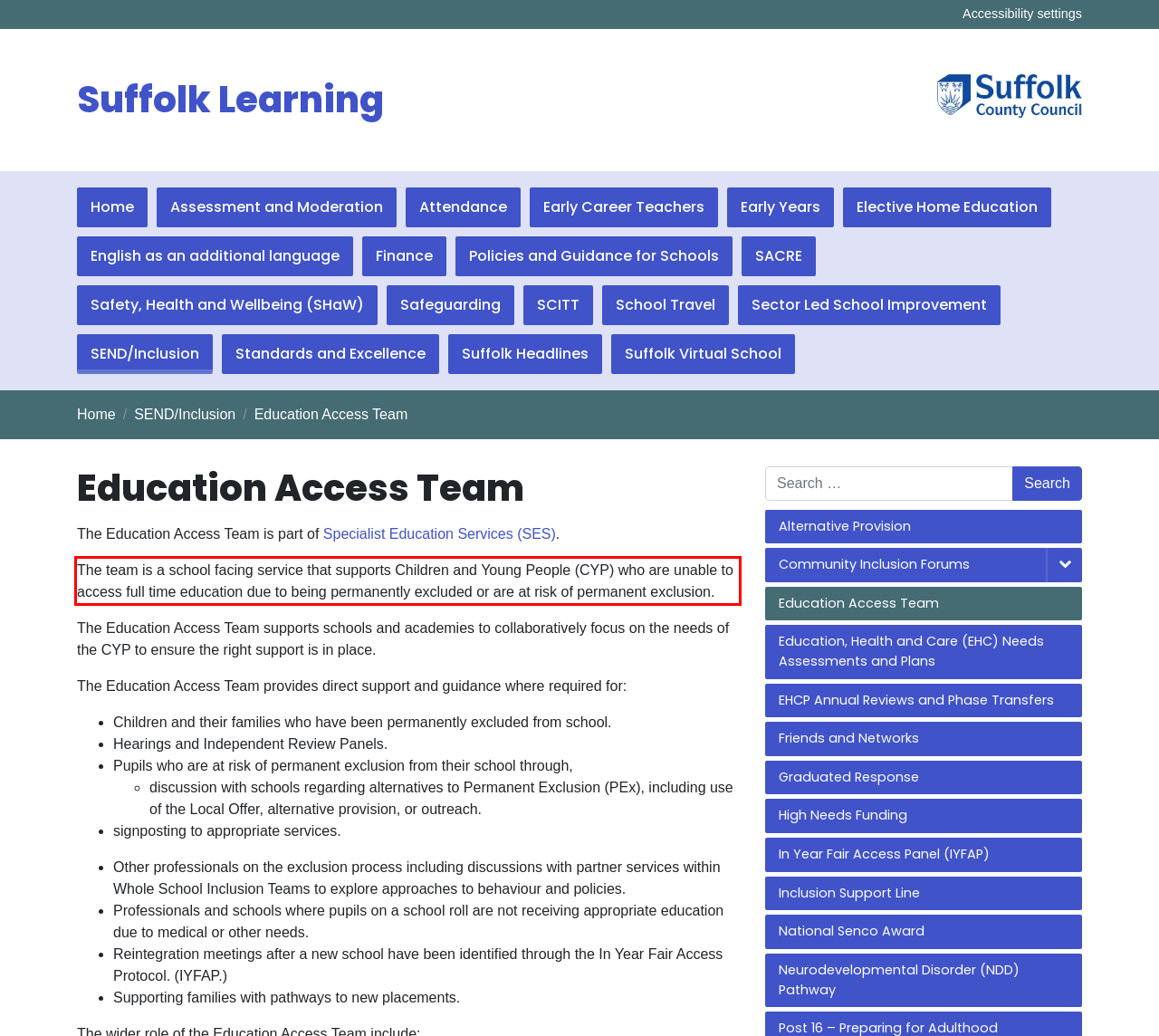From the given screenshot of a webpage, identify the red bounding box and extract the text content within it.

The team is a school facing service that supports Children and Young People (CYP) who are unable to access full time education due to being permanently excluded or are at risk of permanent exclusion.